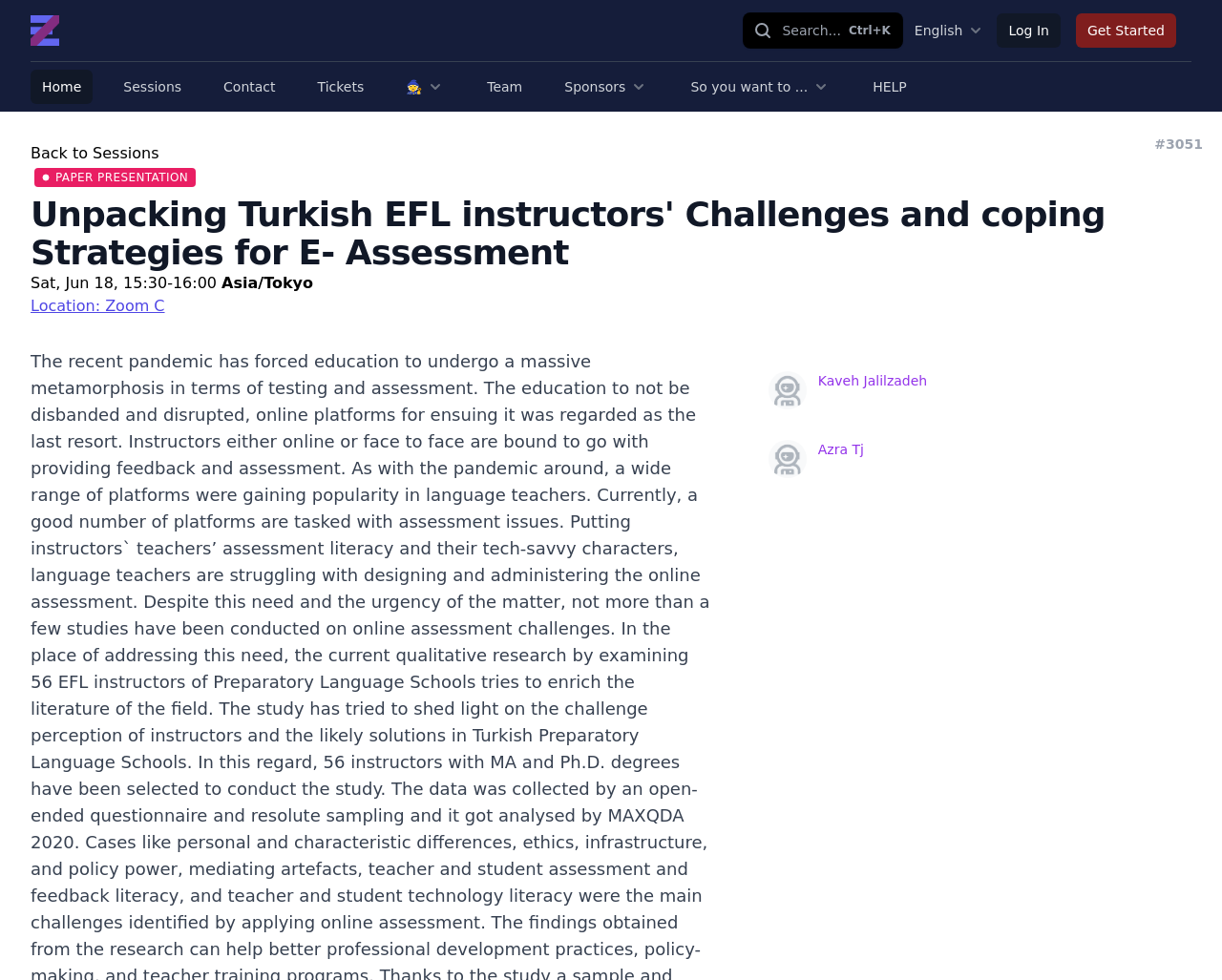How many authors are listed for the paper?
Based on the visual information, provide a detailed and comprehensive answer.

I counted the number of authors listed below the paper title, which are 'Kaveh Jalilzadeh' and 'Azra Tj'.